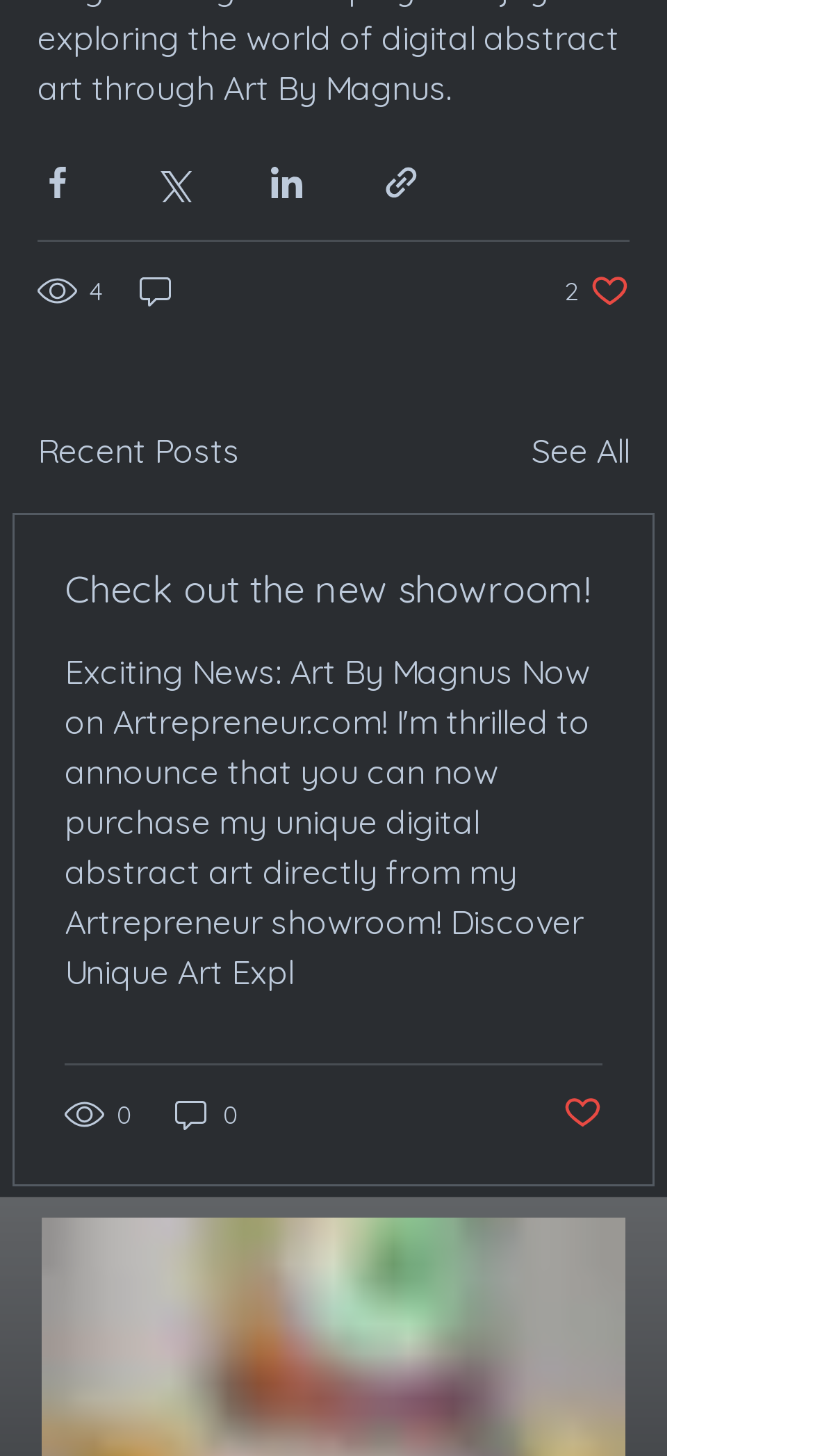Refer to the image and answer the question with as much detail as possible: What is the title of the section above the post?

The webpage has a heading element labeled 'Recent Posts', indicating that the section above the post is titled 'Recent Posts'.